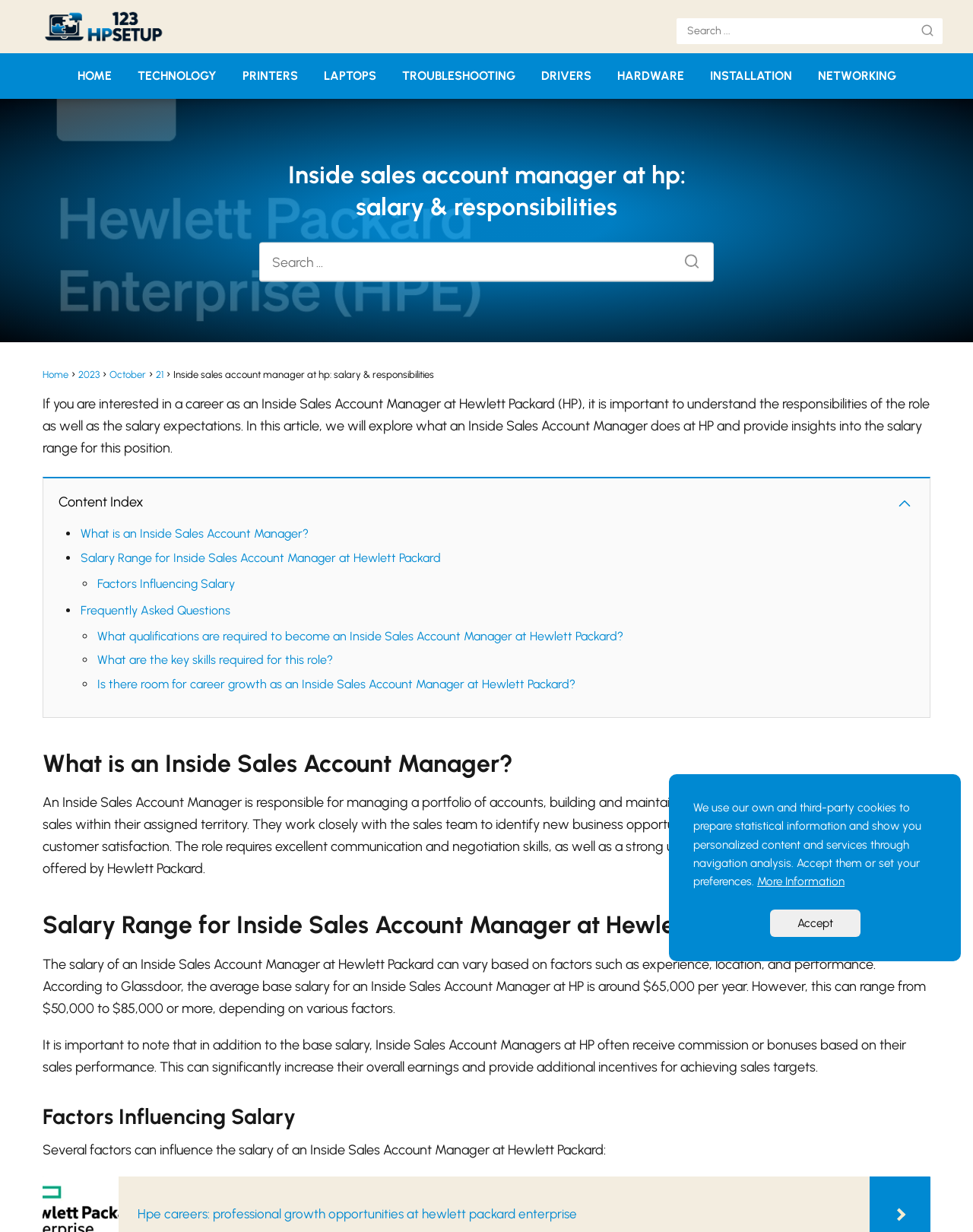Using the provided element description "Technology", determine the bounding box coordinates of the UI element.

[0.141, 0.056, 0.222, 0.067]